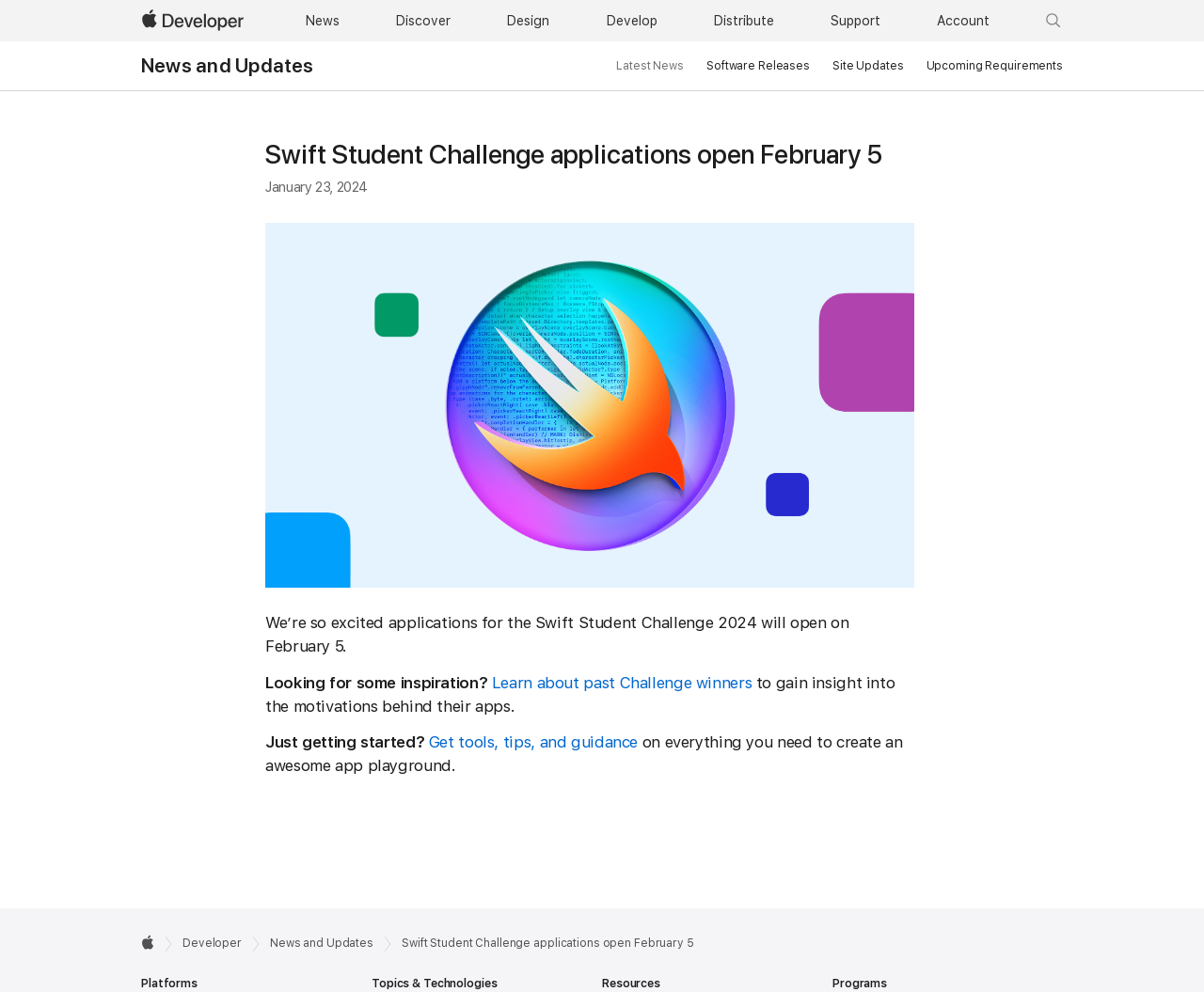Locate the bounding box coordinates of the element that should be clicked to fulfill the instruction: "Search for something".

[0.861, 0.0, 0.891, 0.042]